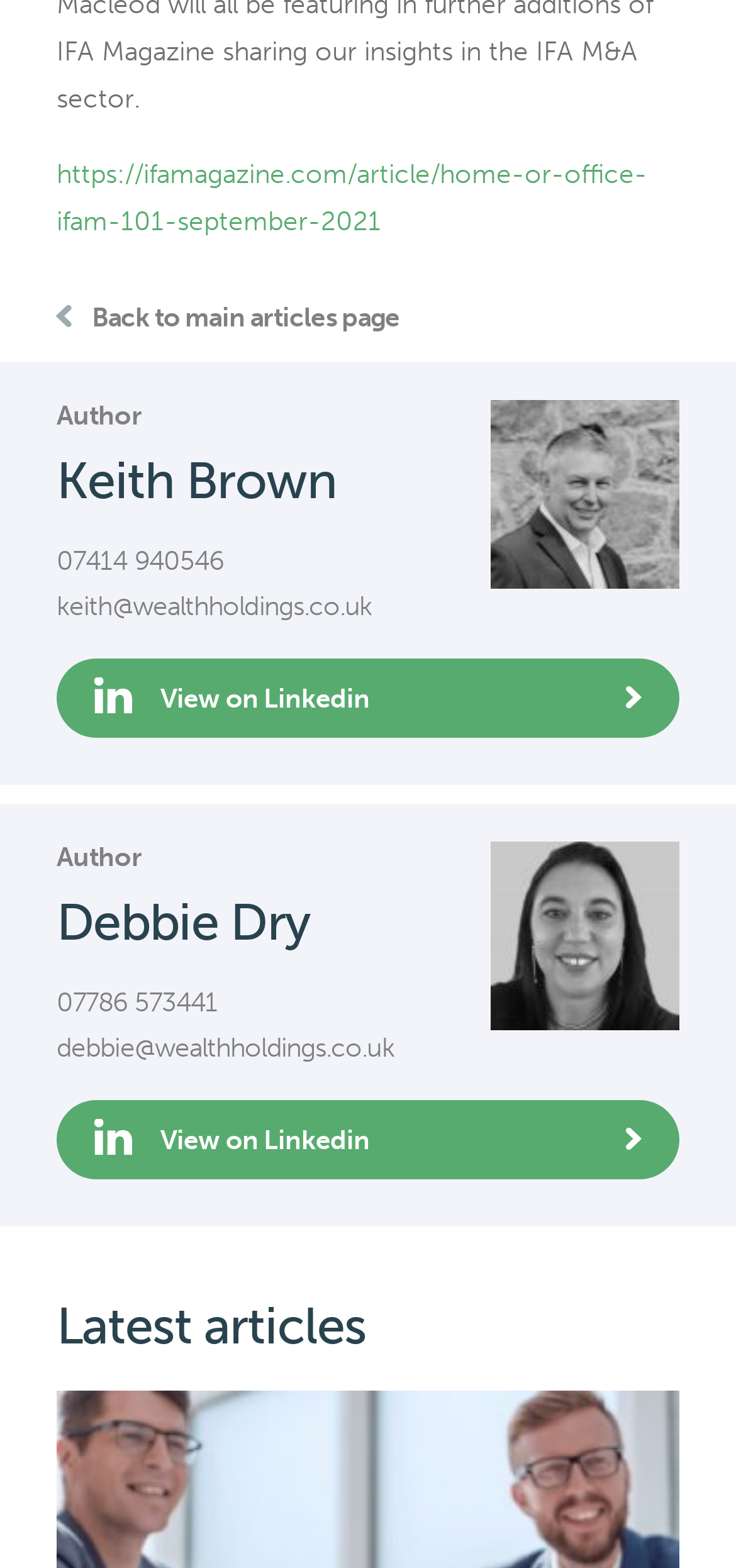What is the purpose of the 'View on Linkedin' links?
Look at the image and answer with only one word or phrase.

To view the authors' profiles on Linkedin